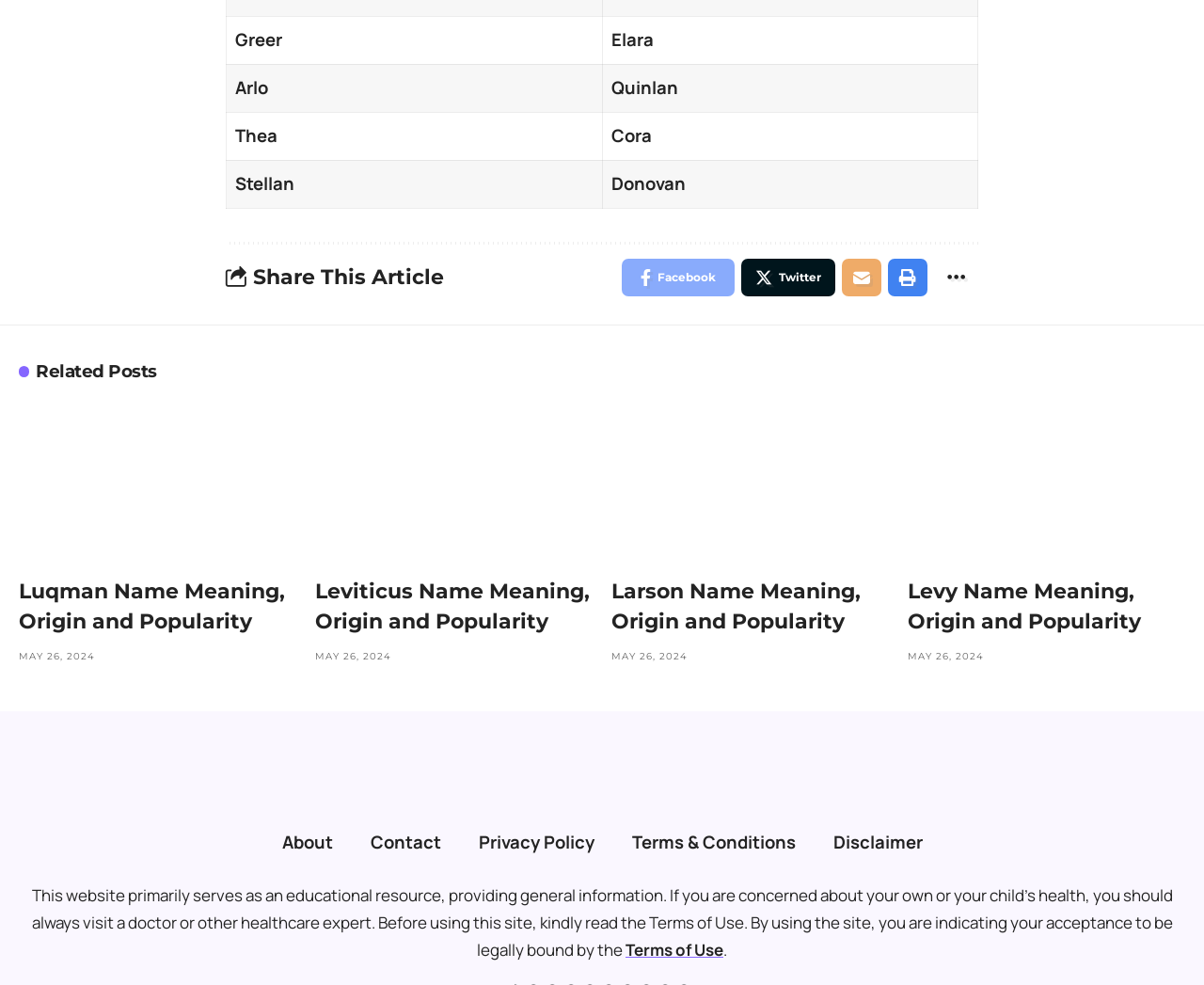Determine the bounding box coordinates of the element's region needed to click to follow the instruction: "Read the Terms of Use". Provide these coordinates as four float numbers between 0 and 1, formatted as [left, top, right, bottom].

[0.52, 0.953, 0.601, 0.975]